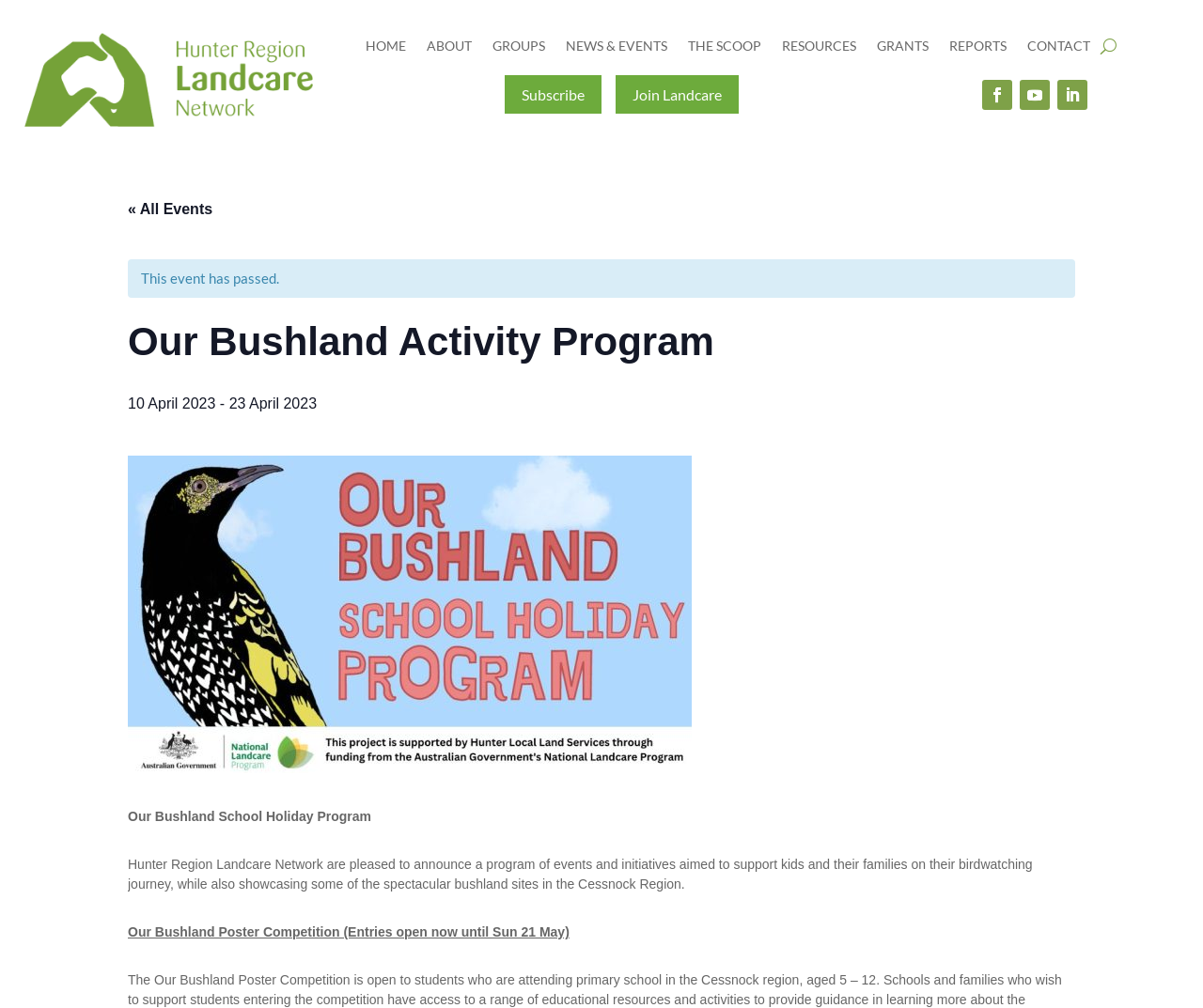Create an elaborate caption for the webpage.

The webpage is about the "Our Bushland Activity Program" by the Hunter Region Landcare Network. At the top left corner, there is a logo of the Hunter Region Landcare Network. Below the logo, there is a navigation menu with 9 links: "HOME", "ABOUT", "GROUPS", "NEWS & EVENTS", "THE SCOOP", "RESOURCES", "GRANTS", "REPORTS", and "CONTACT". 

To the right of the navigation menu, there are three buttons: "U", "Subscribe", and "Join Landcare". Further to the right, there are three social media links represented by icons. 

Below the navigation menu, there is a section with a heading "Our Bushland Activity Program" and a subheading "10 April 2023 - 23 April 2023". Below the subheading, there is a message indicating that the event has passed. 

The main content of the webpage is about the "Our Bushland School Holiday Program" which is a program of events and initiatives aimed to support kids and their families on their birdwatching journey, while also showcasing some of the spectacular bushland sites in the Cessnock Region. 

At the bottom of the page, there is a section about the "Our Bushland Poster Competition" with entries open until Sun 21 May.